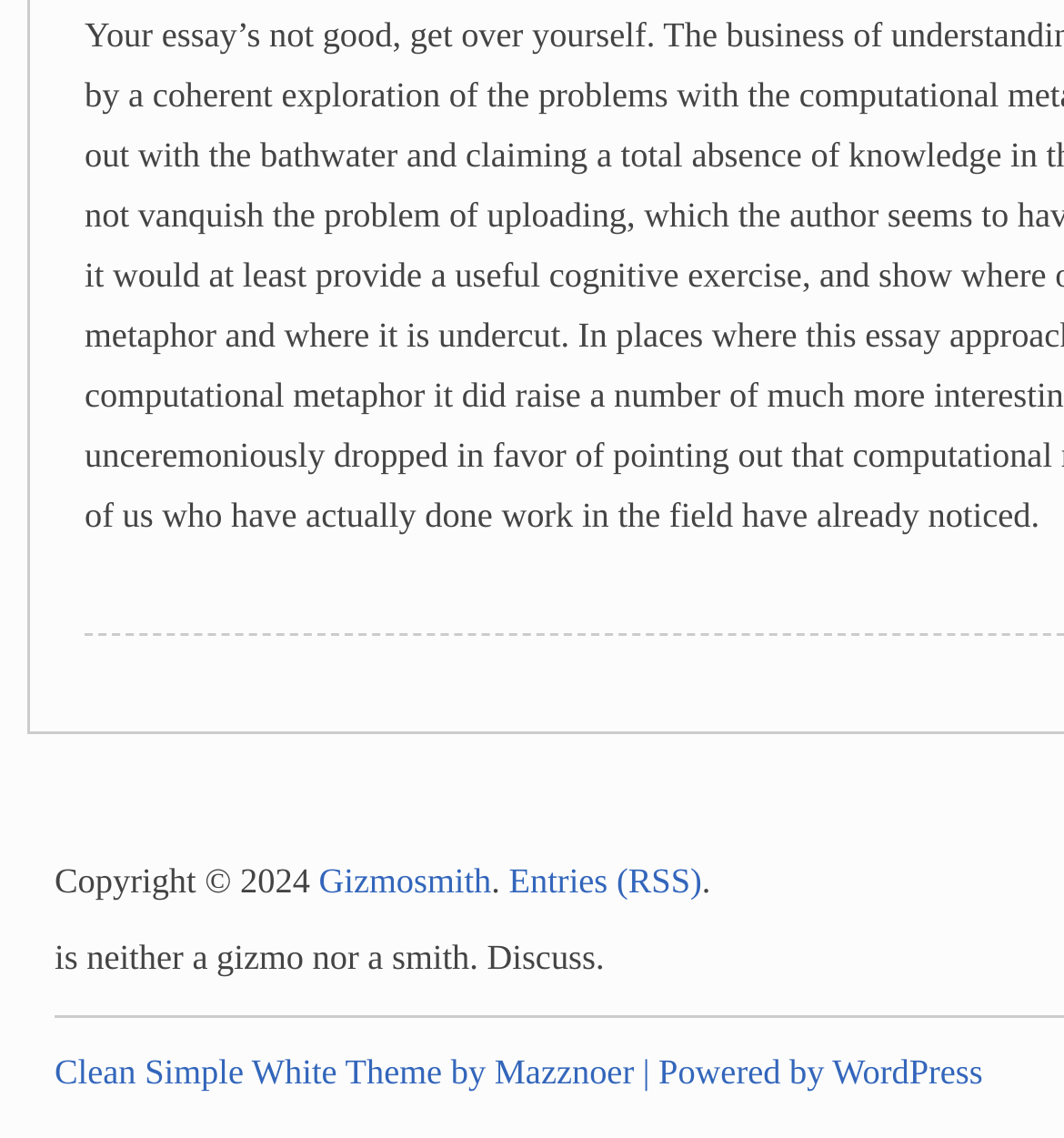What is the name of the website?
Give a one-word or short-phrase answer derived from the screenshot.

Gizmosmith